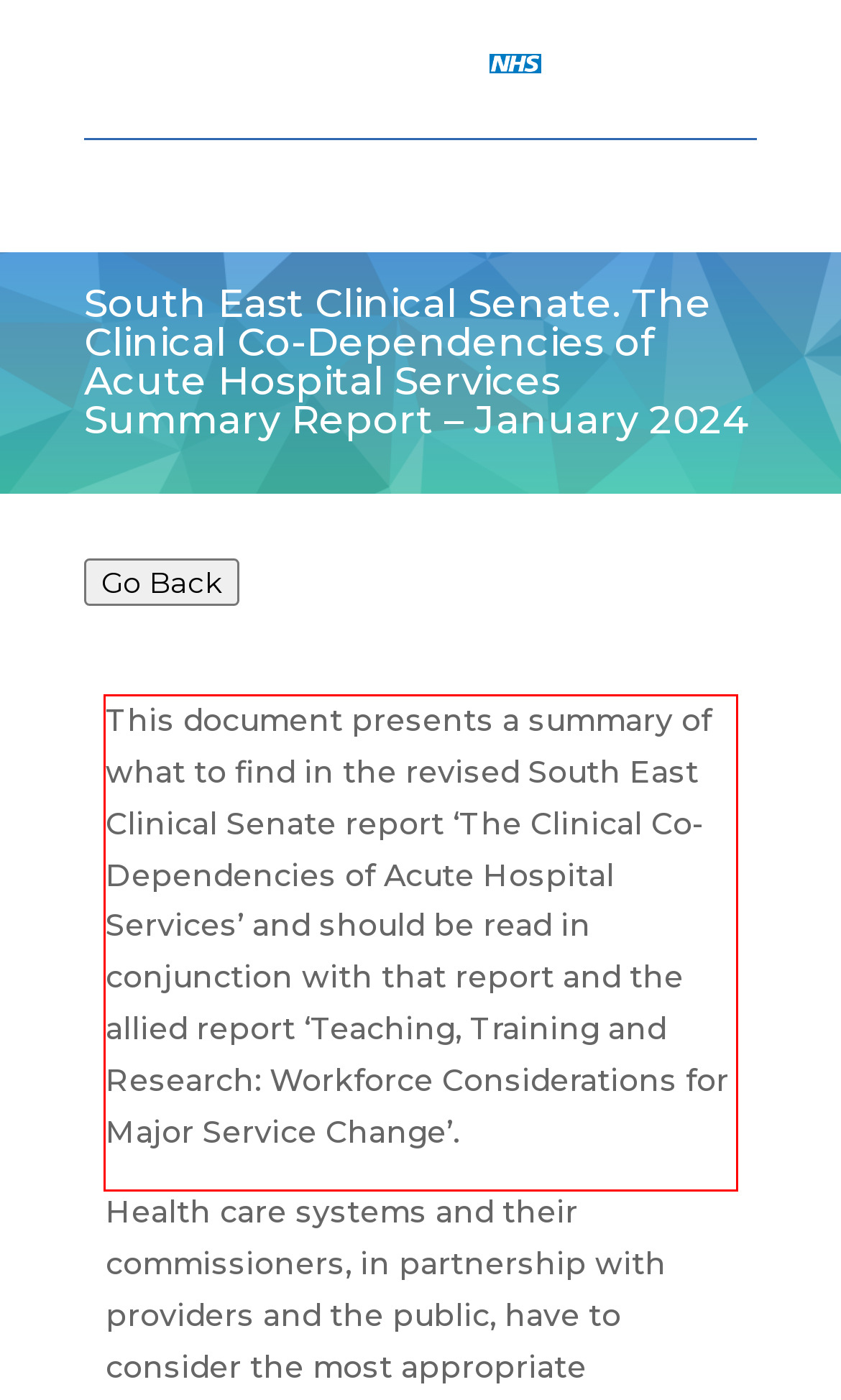Please analyze the screenshot of a webpage and extract the text content within the red bounding box using OCR.

This document presents a summary of what to find in the revised South East Clinical Senate report ‘The Clinical Co-Dependencies of Acute Hospital Services’ and should be read in conjunction with that report and the allied report ‘Teaching, Training and Research: Workforce Considerations for Major Service Change’.